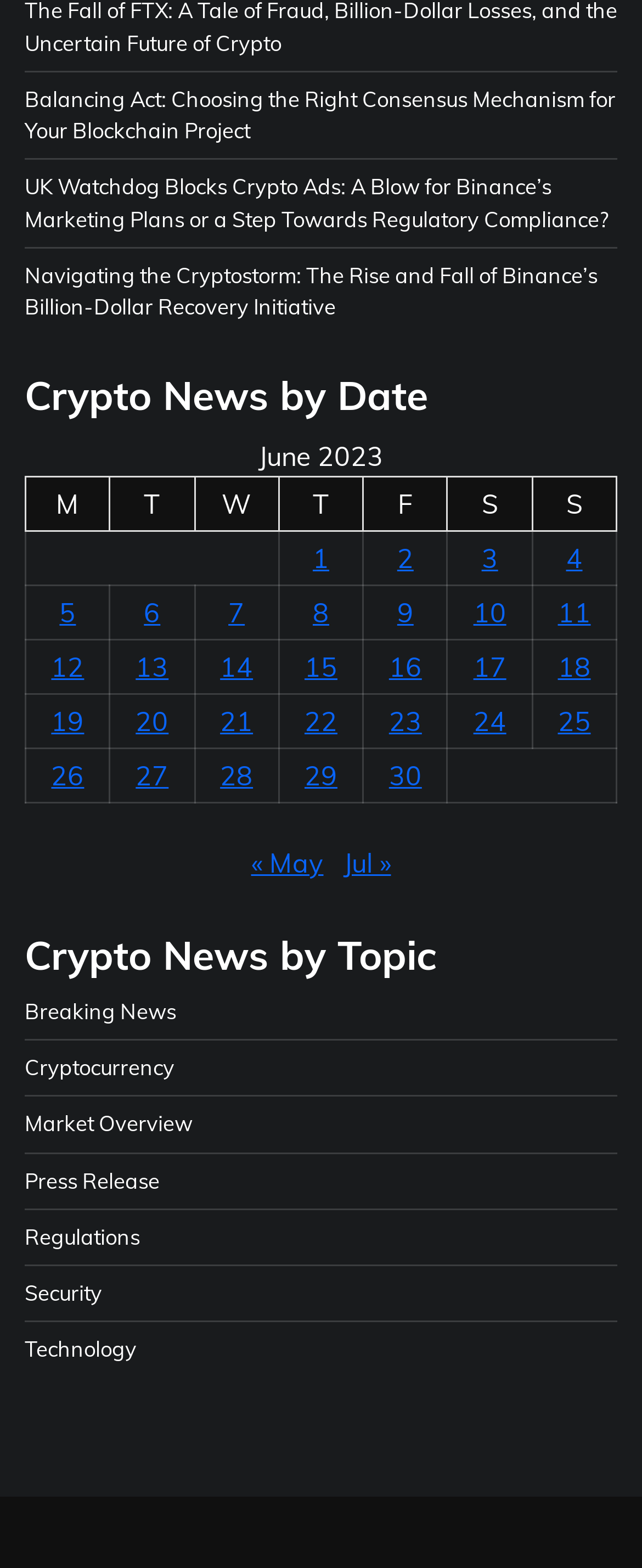Please locate the bounding box coordinates for the element that should be clicked to achieve the following instruction: "Read article about UK Watchdog Blocks Crypto Ads: A Blow for Binance’s Marketing Plans or a Step Towards Regulatory Compliance?". Ensure the coordinates are given as four float numbers between 0 and 1, i.e., [left, top, right, bottom].

[0.038, 0.111, 0.949, 0.148]